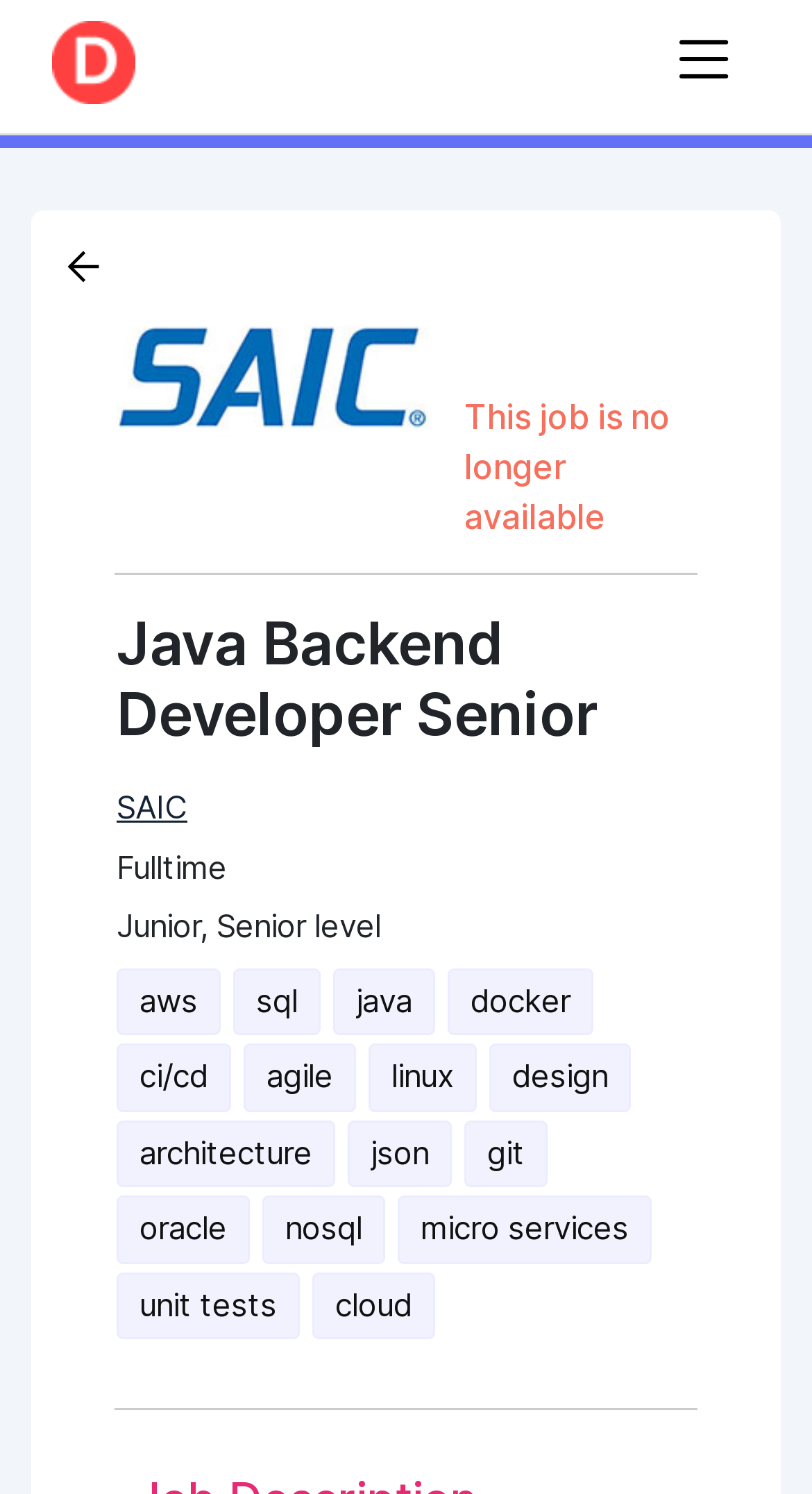Please specify the bounding box coordinates of the clickable section necessary to execute the following command: "Click on the Dofactory.com link".

[0.0, 0.0, 0.231, 0.07]